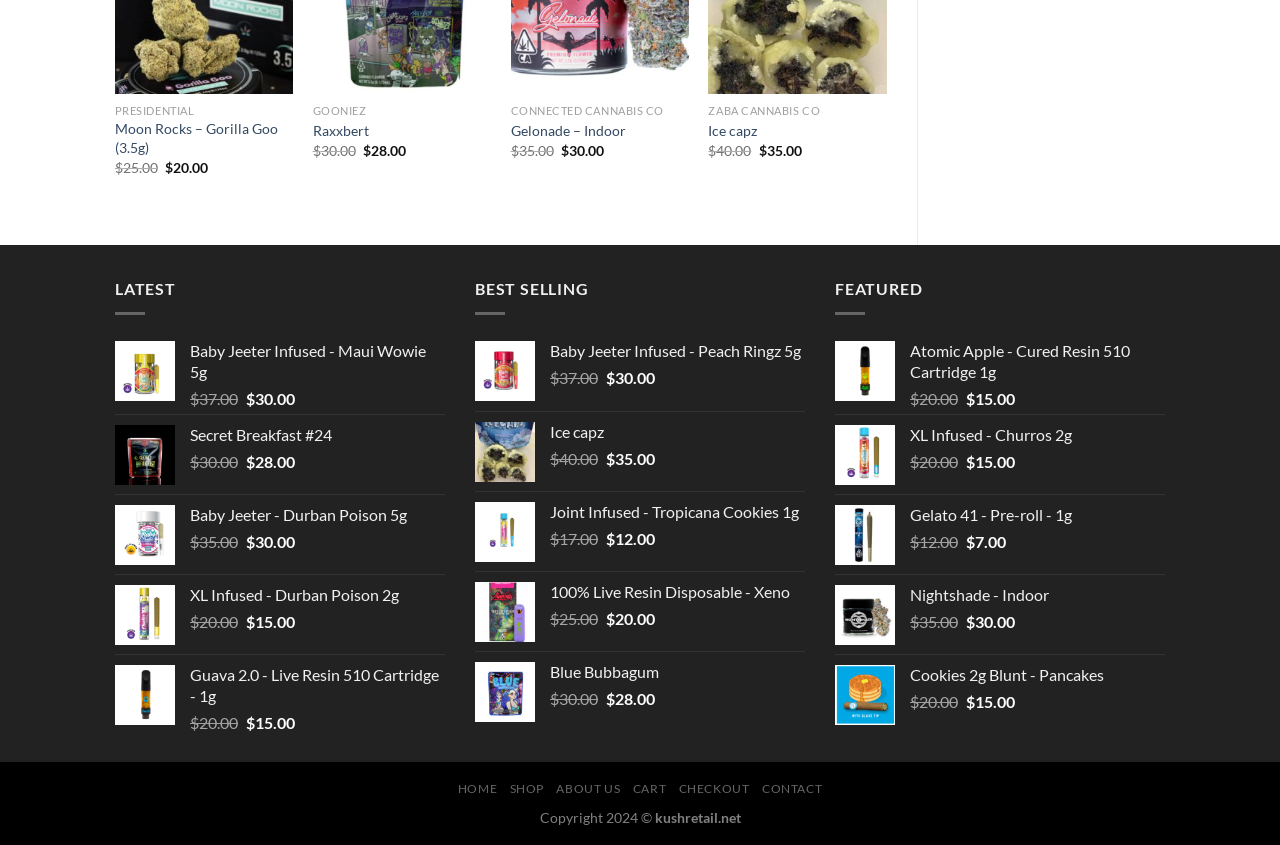Using a single word or phrase, answer the following question: 
What is the current price of Moon Rocks – Gorilla Goo?

$20.00